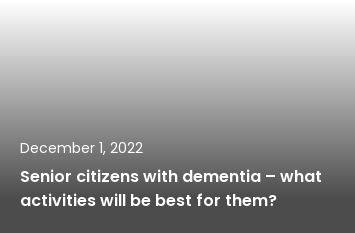Who is the intended audience for this resource?
Look at the screenshot and provide an in-depth answer.

Based on the caption, it is likely that the intended audience for this resource are caregivers, family members, or professionals who are seeking to improve the quality of life for seniors with dementia through meaningful engagement. The language and tone of the article suggest a focus on providing helpful insights and suggestions for this specific group.